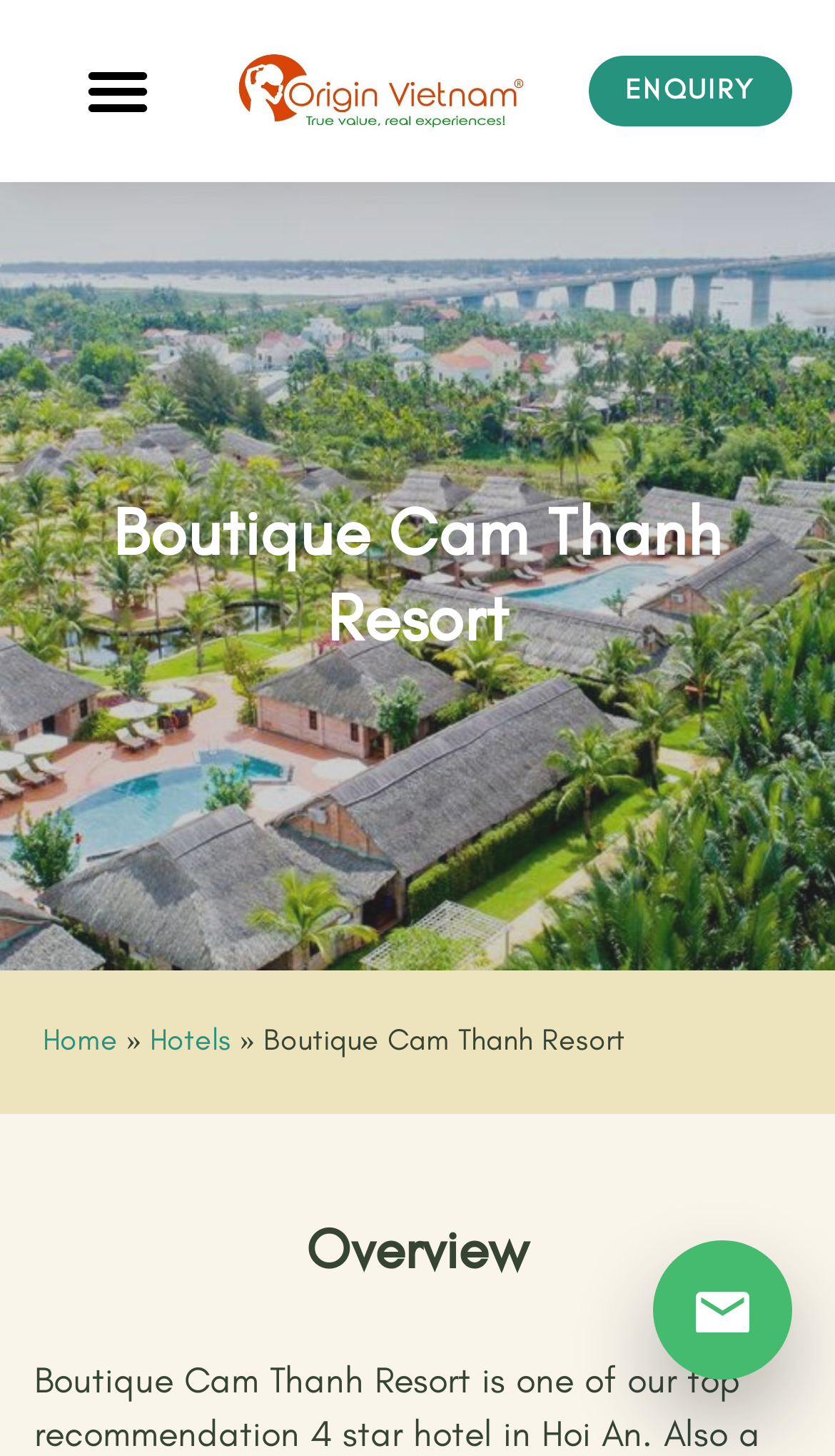Give a one-word or short phrase answer to the question: 
What is the section below the navigation?

Overview